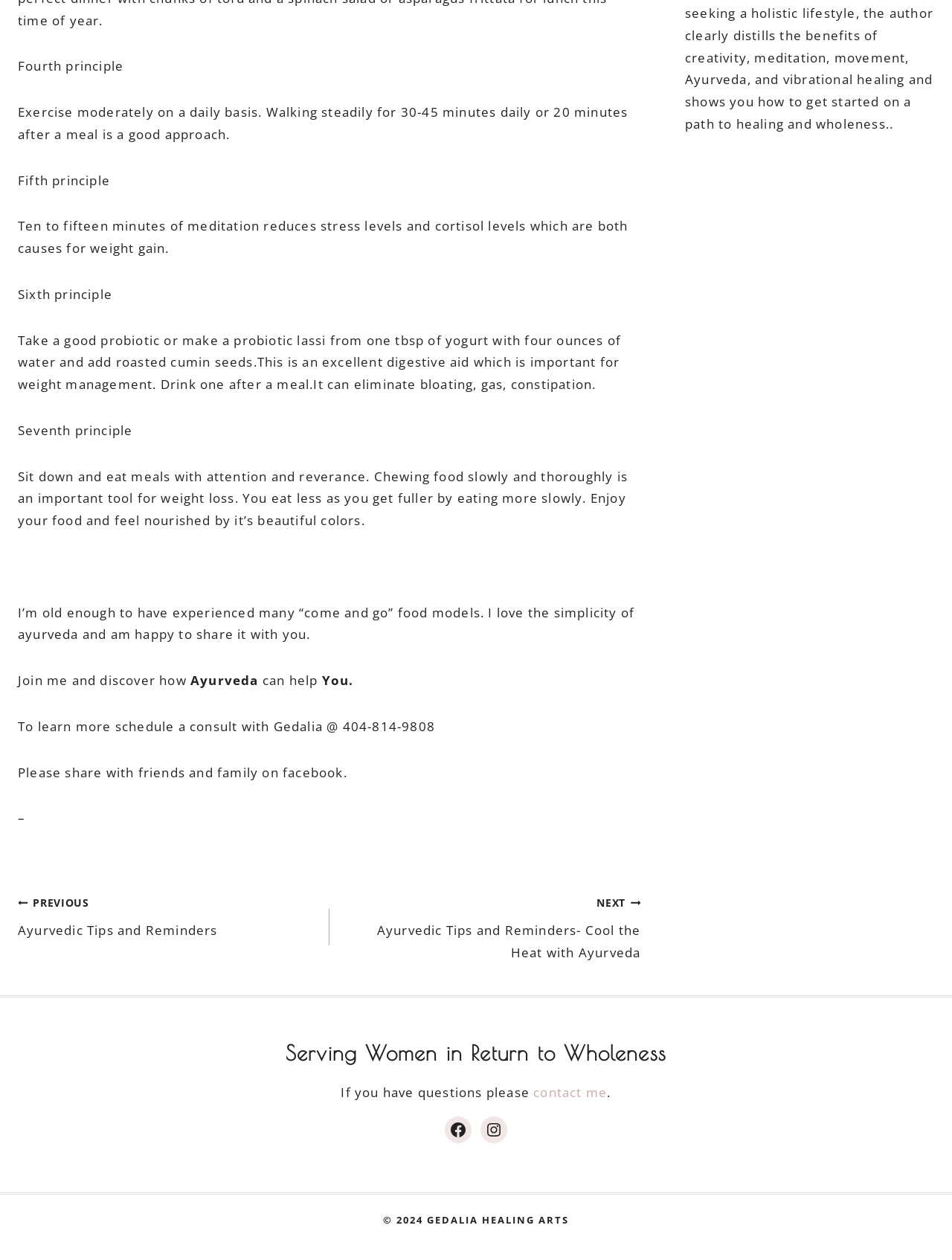Calculate the bounding box coordinates of the UI element given the description: "Instagram".

[0.505, 0.886, 0.533, 0.907]